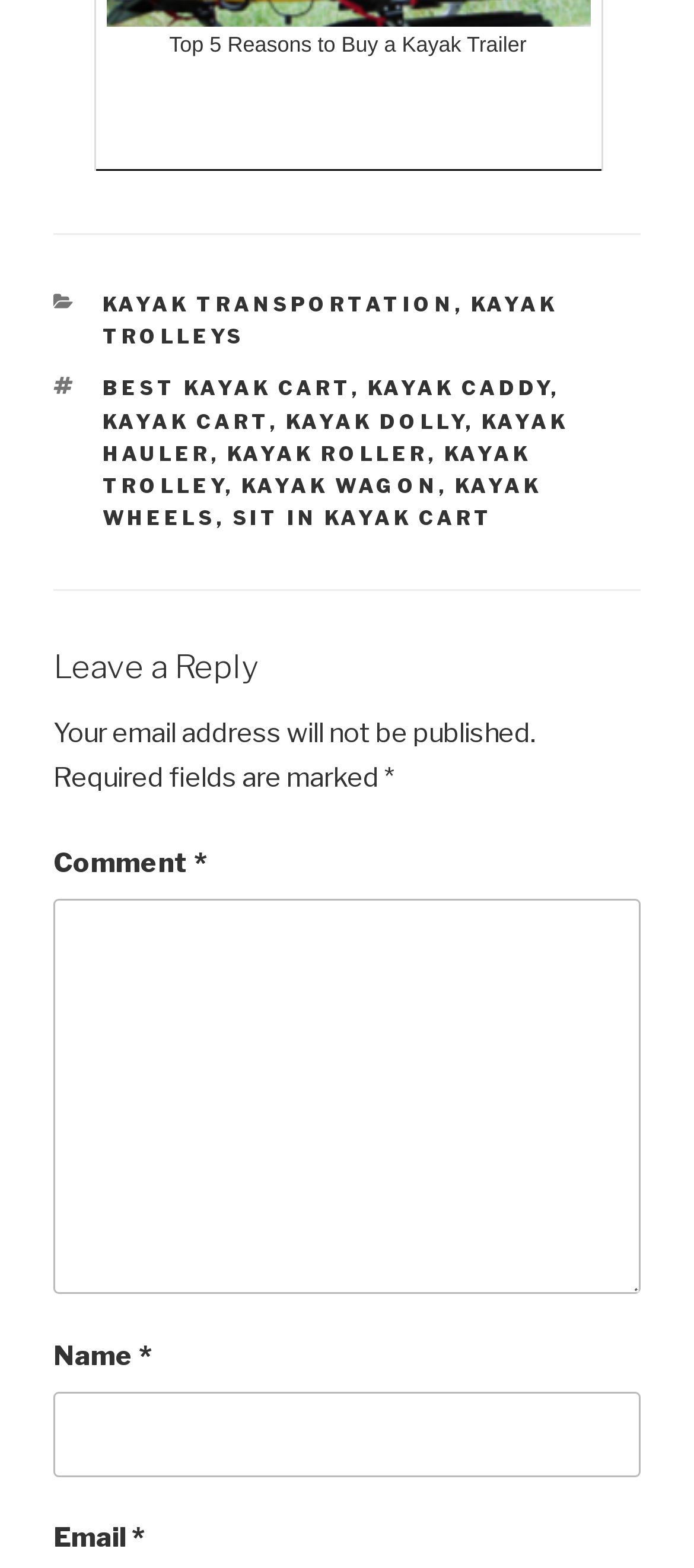What categories are listed in the footer? Based on the image, give a response in one word or a short phrase.

KAYAK TRANSPORTATION, KAYAK TROLLEYS